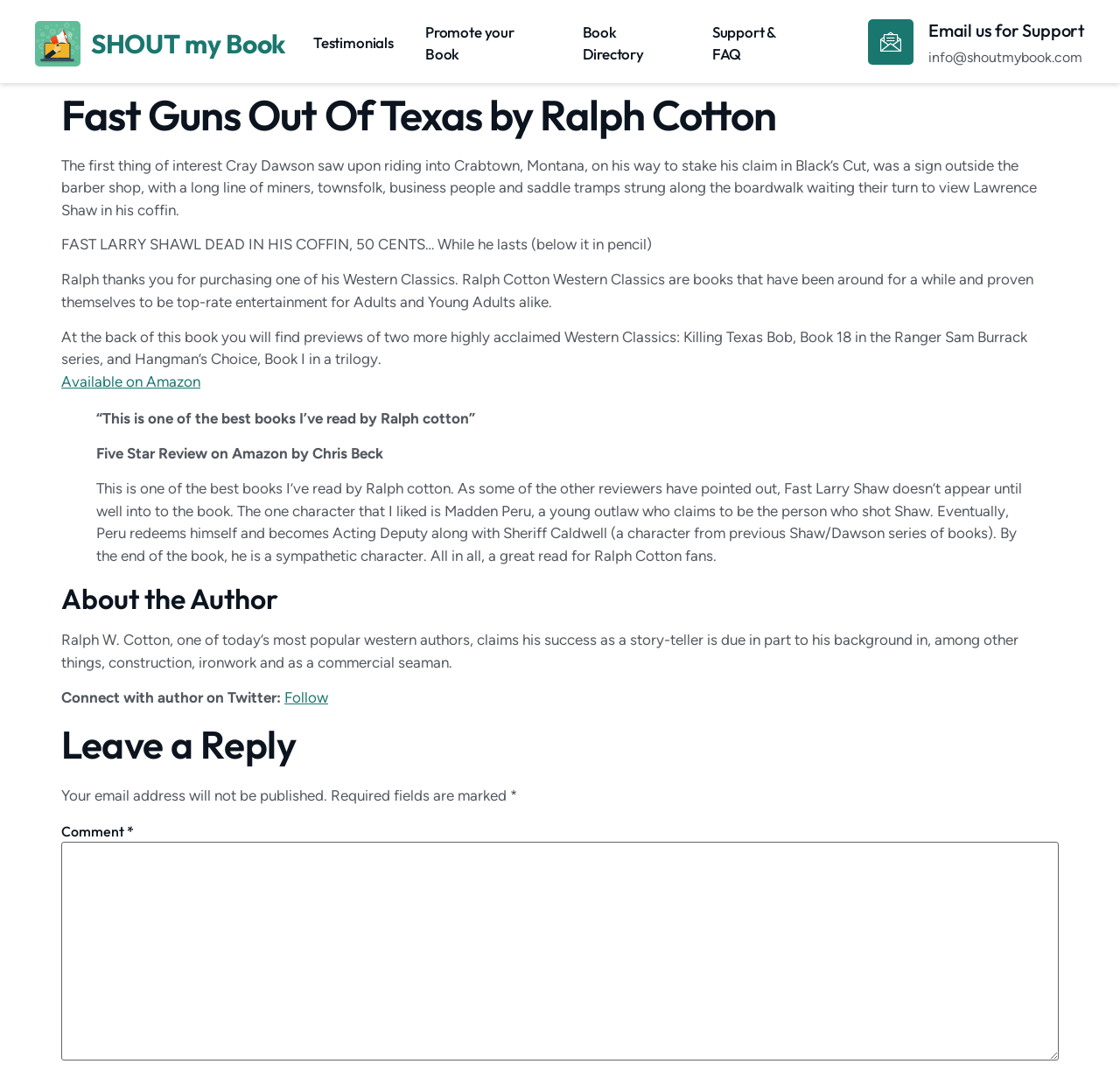What is the email address for support?
Refer to the image and provide a thorough answer to the question.

The email address for support can be found in the StaticText element 'info@shoutmybook.com' below the heading 'Email us for Support'.